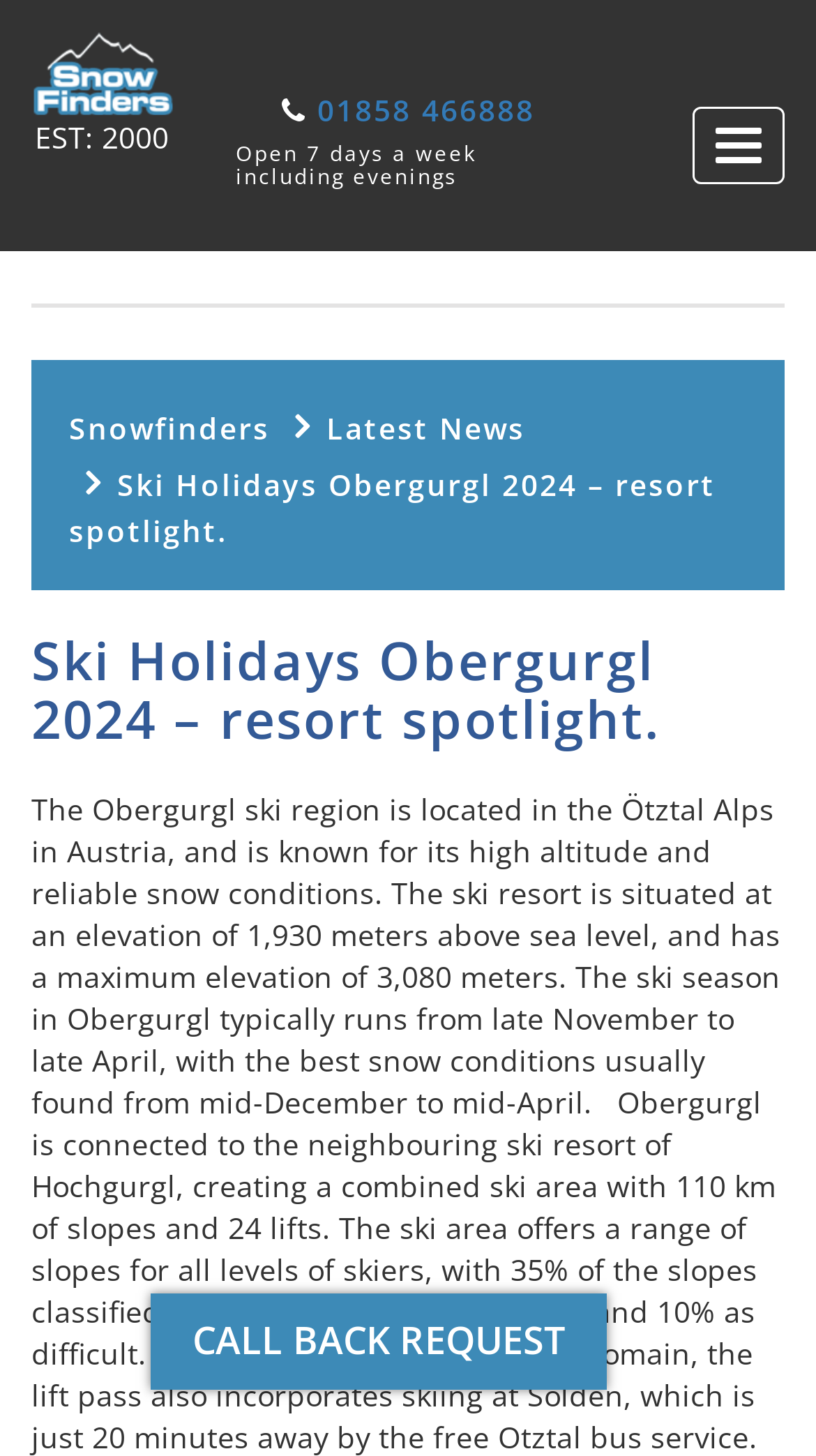What is the name of the ski resort?
Based on the image, provide a one-word or brief-phrase response.

Obergurgl